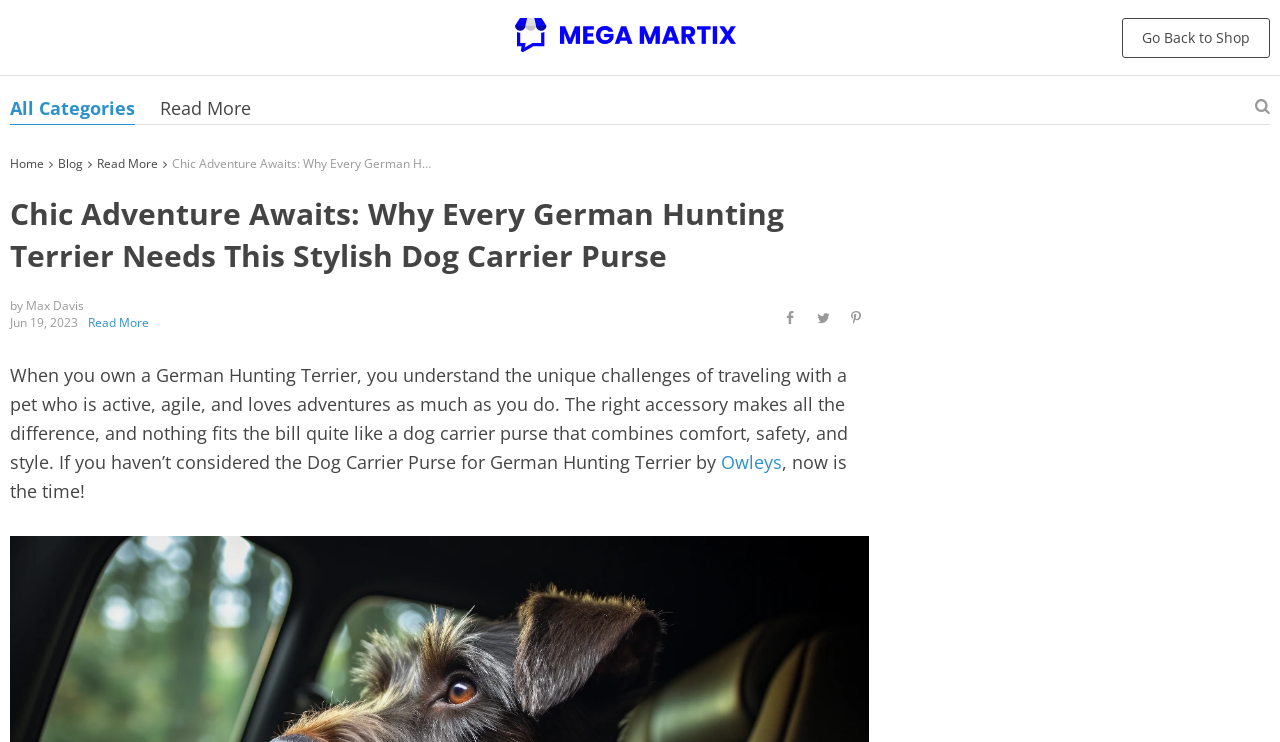What is the name of the brand mentioned in the article?
Please answer the question with as much detail as possible using the screenshot.

The brand mentioned in the article is Owleys, which is mentioned in the text content as the manufacturer of the dog carrier purse.